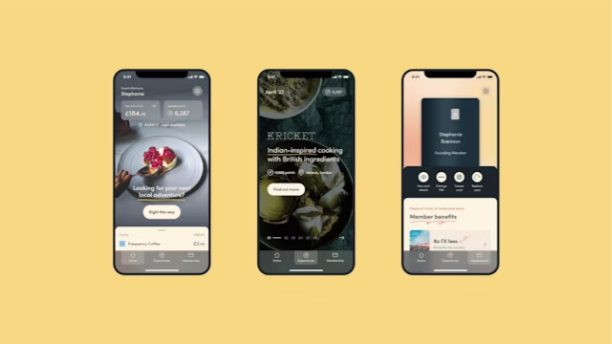Using the information in the image, give a detailed answer to the following question: What is the dominant color of the app's design?

The caption describes the overall design of the Yonder app as sleek and modern, enhanced by a vibrant yellow background that draws attention to the app's user-friendly layout and engaging content, indicating that yellow is the dominant color of the app's design.